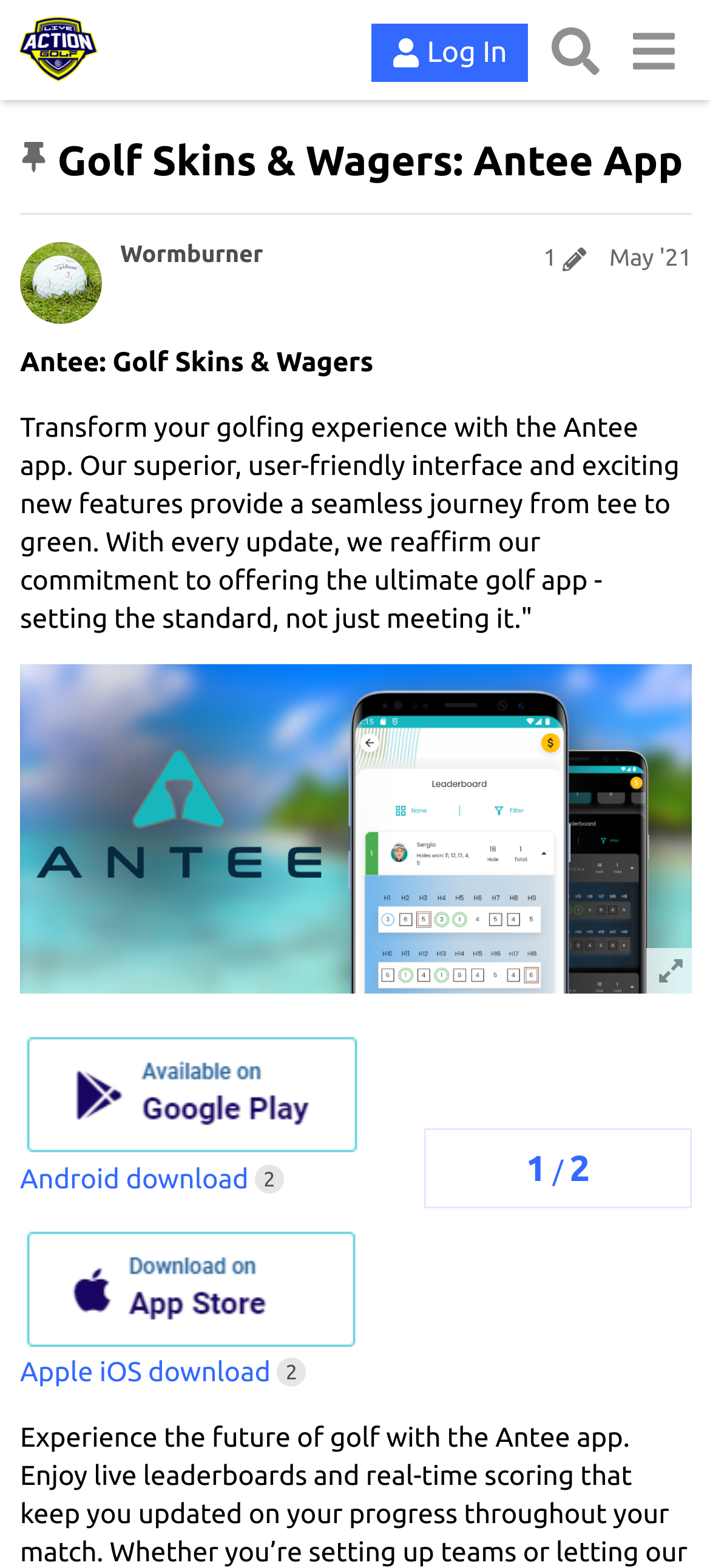Using the description: "May '21", identify the bounding box of the corresponding UI element in the screenshot.

[0.858, 0.157, 0.974, 0.173]